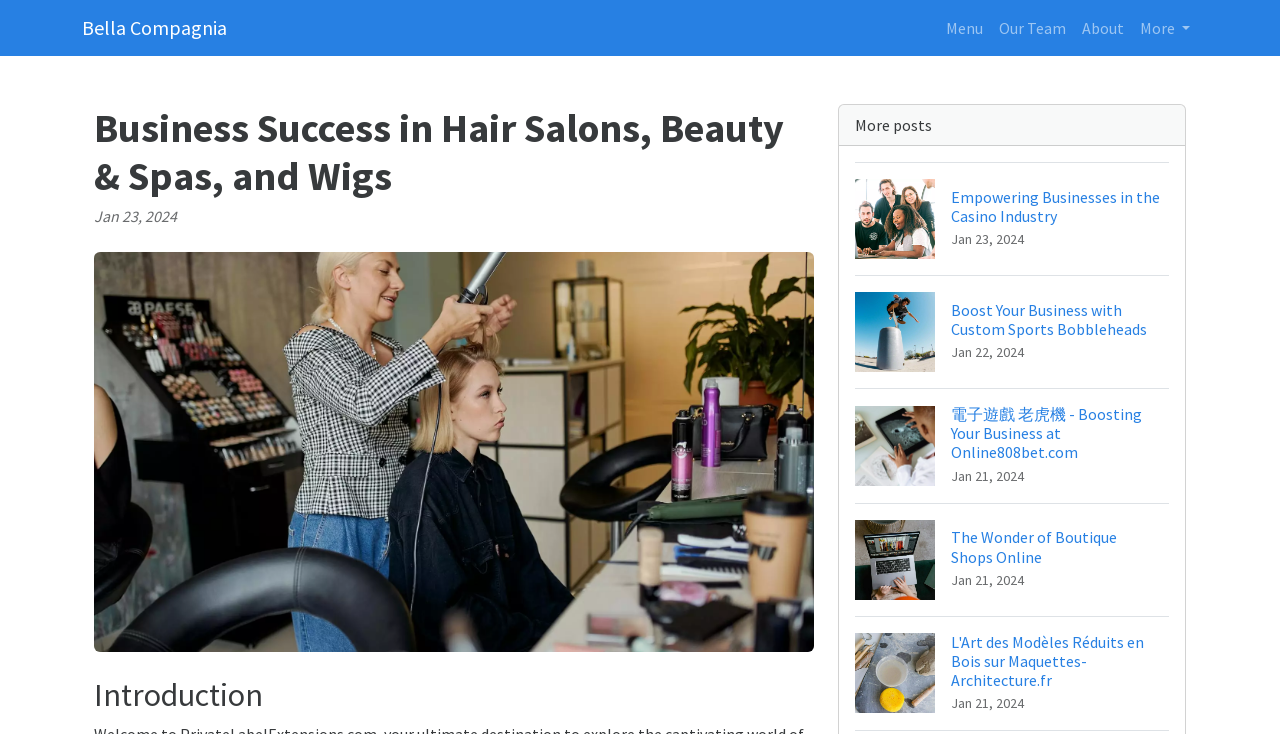Bounding box coordinates are specified in the format (top-left x, top-left y, bottom-right x, bottom-right y). All values are floating point numbers bounded between 0 and 1. Please provide the bounding box coordinate of the region this sentence describes: Bella Compagnia

[0.064, 0.011, 0.177, 0.065]